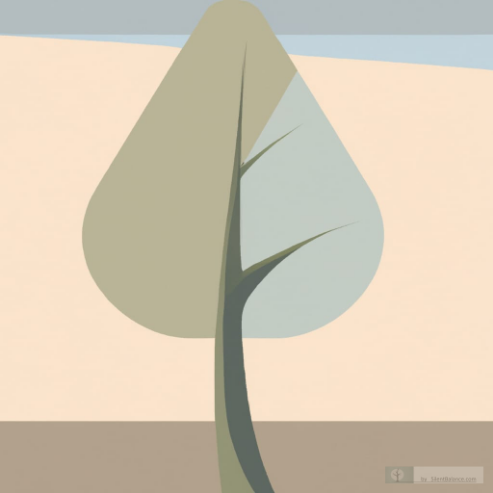Offer an in-depth caption of the image, mentioning all notable aspects.

The image features a stylized, abstract representation of a tree, characterized by smooth, flowing lines and minimalistic shapes. The tree's trunk and branches are rendered in muted tones, creating a connection with nature while emphasizing a sense of calmness and harmony. The backdrop consists of soft pastel hues, evoking a serene landscape that aligns with themes of balance and tranquility. This imagery resonates with the idea of exploring the symbolic power of nature, illustrating how such symbols can help individuals connect with deeper meanings in life, culture, and personal identity. The overall composition invites viewers to reflect on the significance of stability and harmony within their own lives.